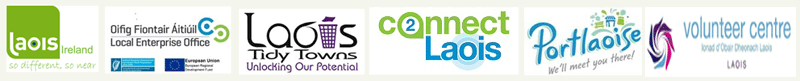Give an in-depth description of what is happening in the image.

The image showcases a series of logos representing various organizations and initiatives in County Laois, Ireland. From left to right, it begins with the Laois County logo, which features a green square with the text "Laois" and the slogan "so different, so near." Next, there is a logo for the Local Enterprise Office in Laois, indicating support for local businesses and entrepreneurship. The Laois Tidy Towns logo, which promotes environmental beautification and community pride, follows, emphasizing "Unlocking Our Potential." 

The sequence continues with the "connect Laois" logo, highlighting community connections and digital engagement, and then the Portlaoise branding, which invites visitors with the phrase "We’ll meet you there!" Finally, the image concludes with a logo for the Volunteer Centre in Laois, reinforcing community service and volunteer opportunities. The overall presentation reflects a collaborative effort to promote community development, environmental responsibility, and local empowerment in Laois.